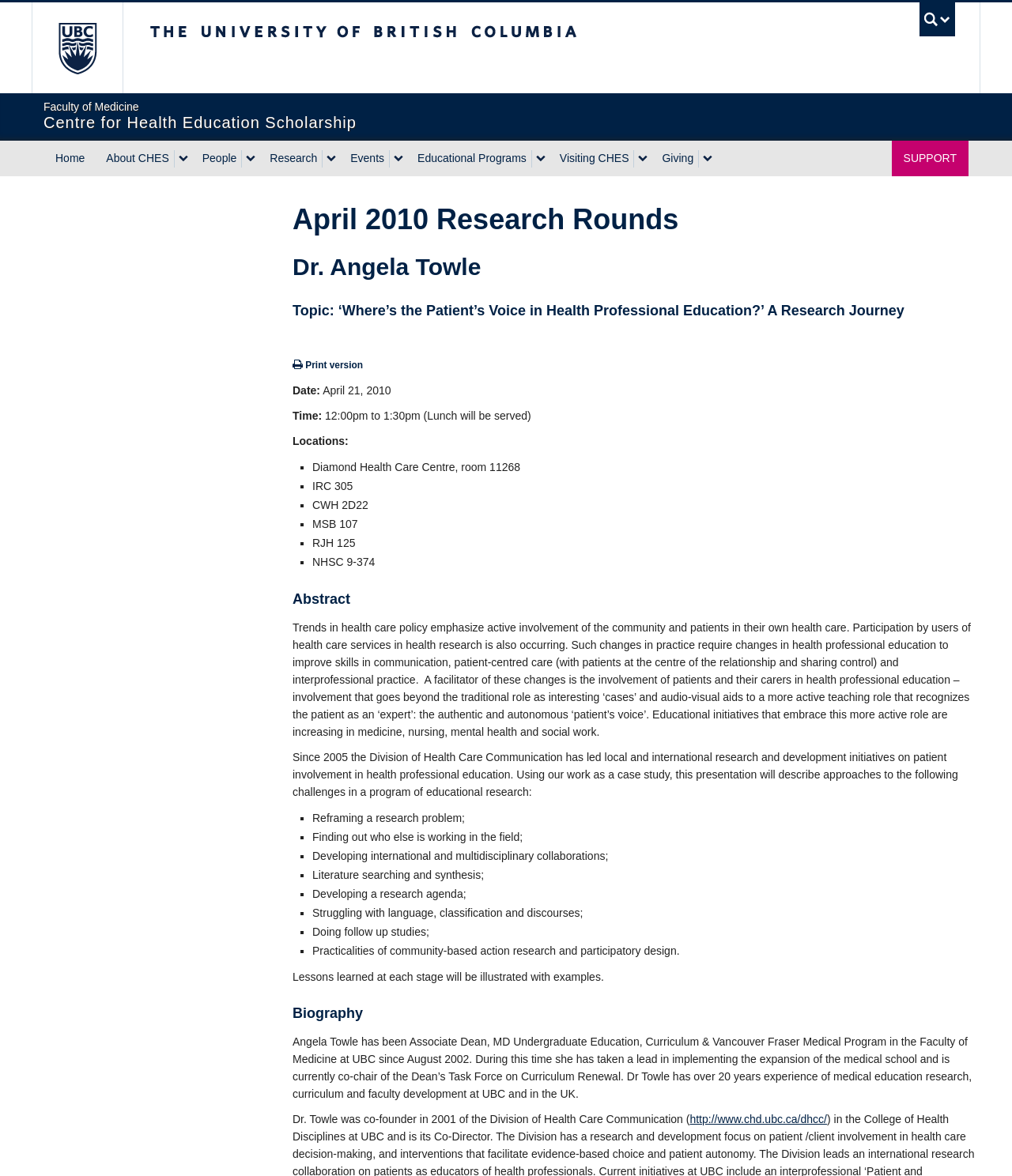Determine the bounding box coordinates of the clickable element necessary to fulfill the instruction: "Print the page". Provide the coordinates as four float numbers within the 0 to 1 range, i.e., [left, top, right, bottom].

[0.289, 0.304, 0.359, 0.315]